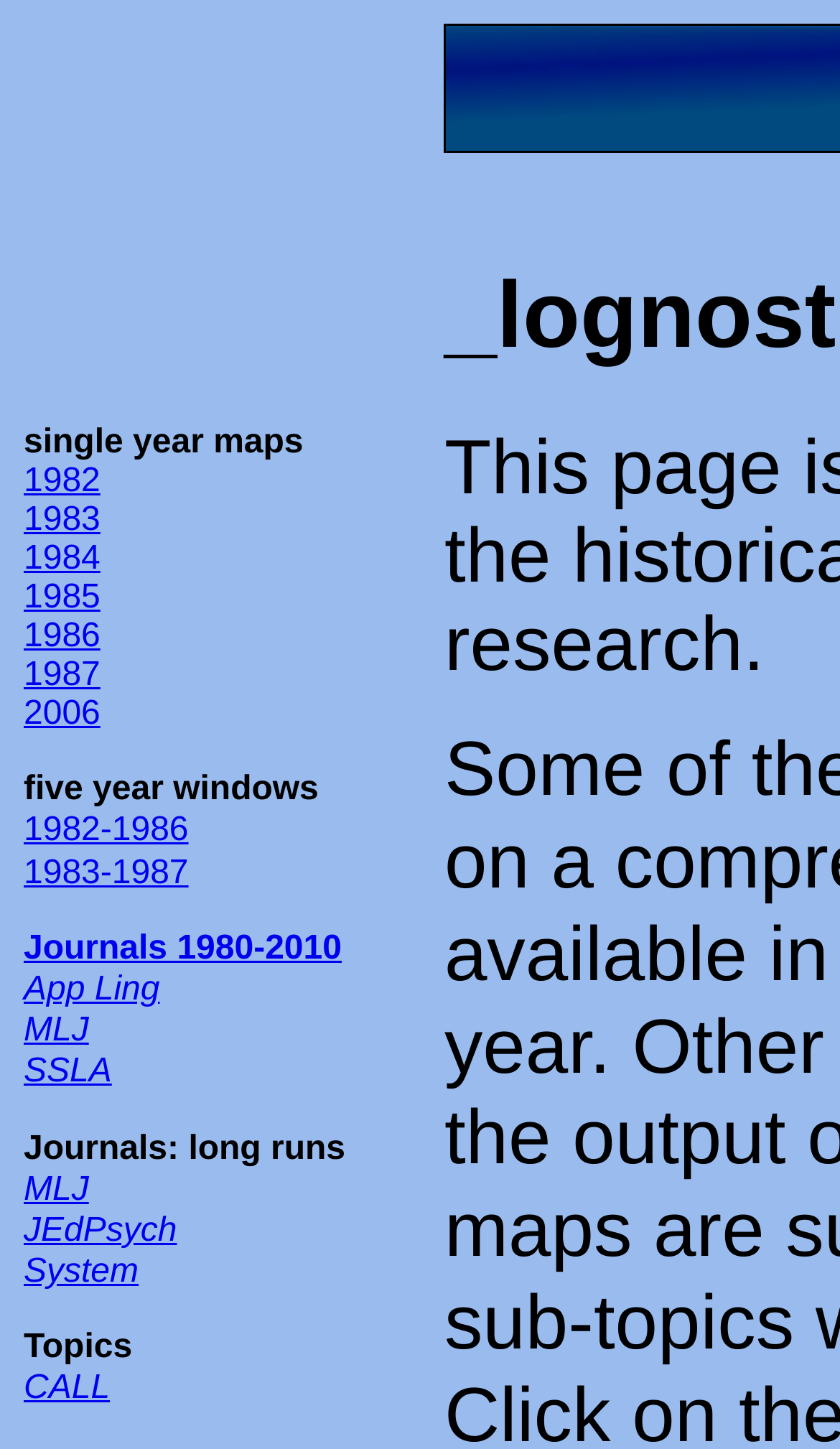Please provide the bounding box coordinates for the element that needs to be clicked to perform the instruction: "select 1982". The coordinates must consist of four float numbers between 0 and 1, formatted as [left, top, right, bottom].

[0.028, 0.32, 0.119, 0.345]